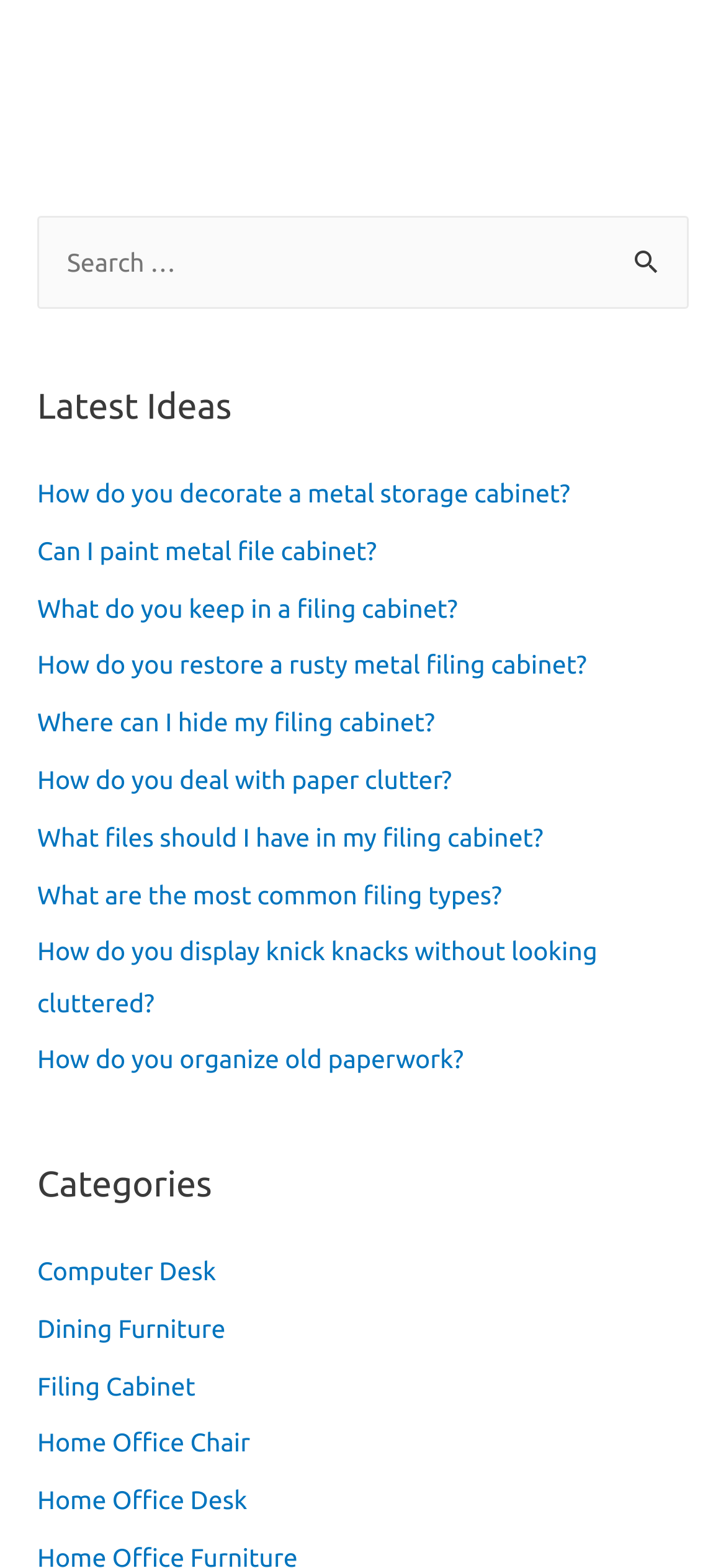How many links are listed under 'Latest Ideas'?
Offer a detailed and exhaustive answer to the question.

The webpage lists 9 links under the heading 'Latest Ideas', including 'How do you decorate a metal storage cabinet?' and 'What files should I have in my filing cabinet?'. These links appear to be related to ideas and tips on organizing and decorating home offices and furniture.